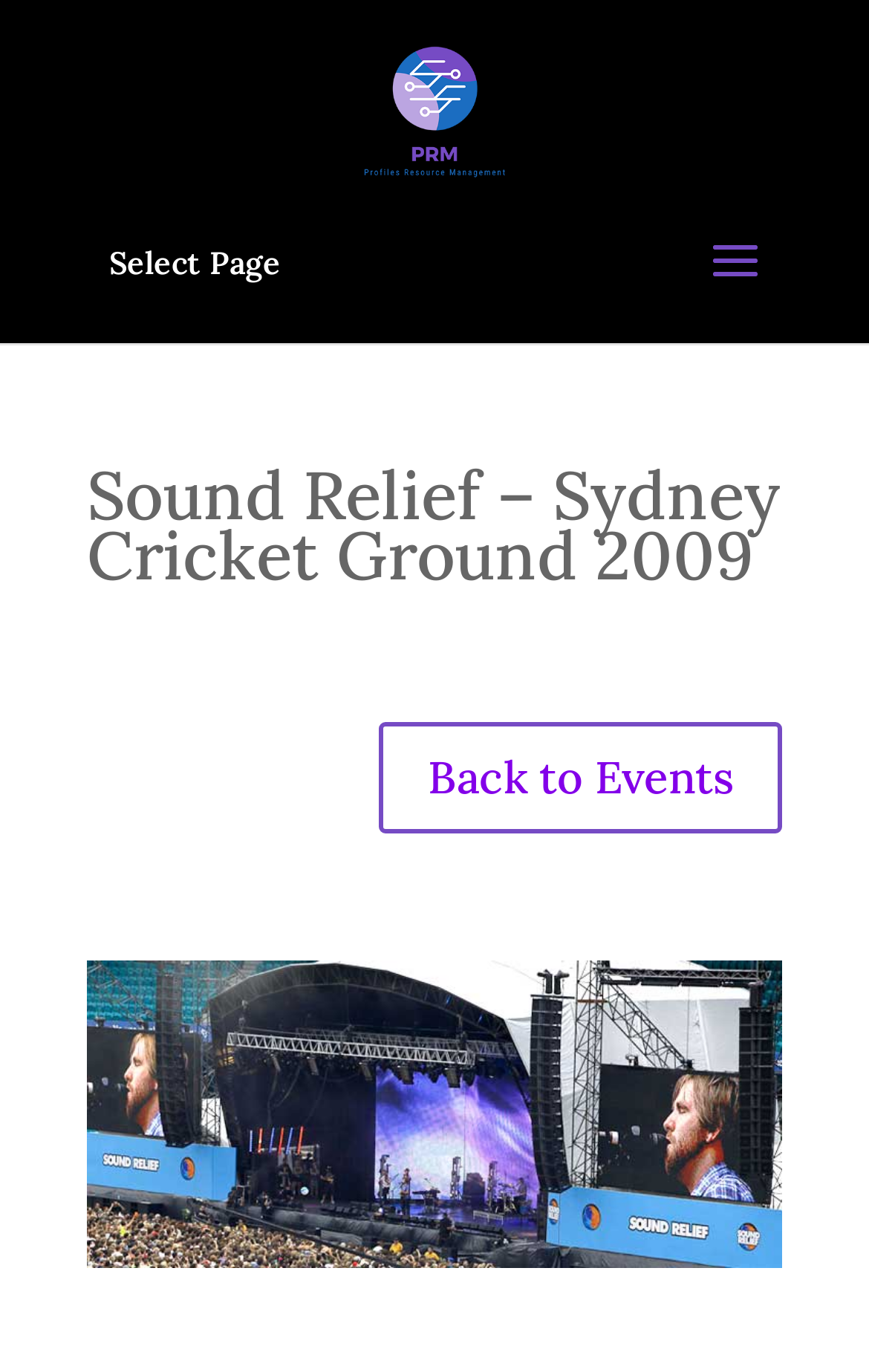Predict the bounding box coordinates of the UI element that matches this description: "Back to Events". The coordinates should be in the format [left, top, right, bottom] with each value between 0 and 1.

[0.436, 0.527, 0.9, 0.608]